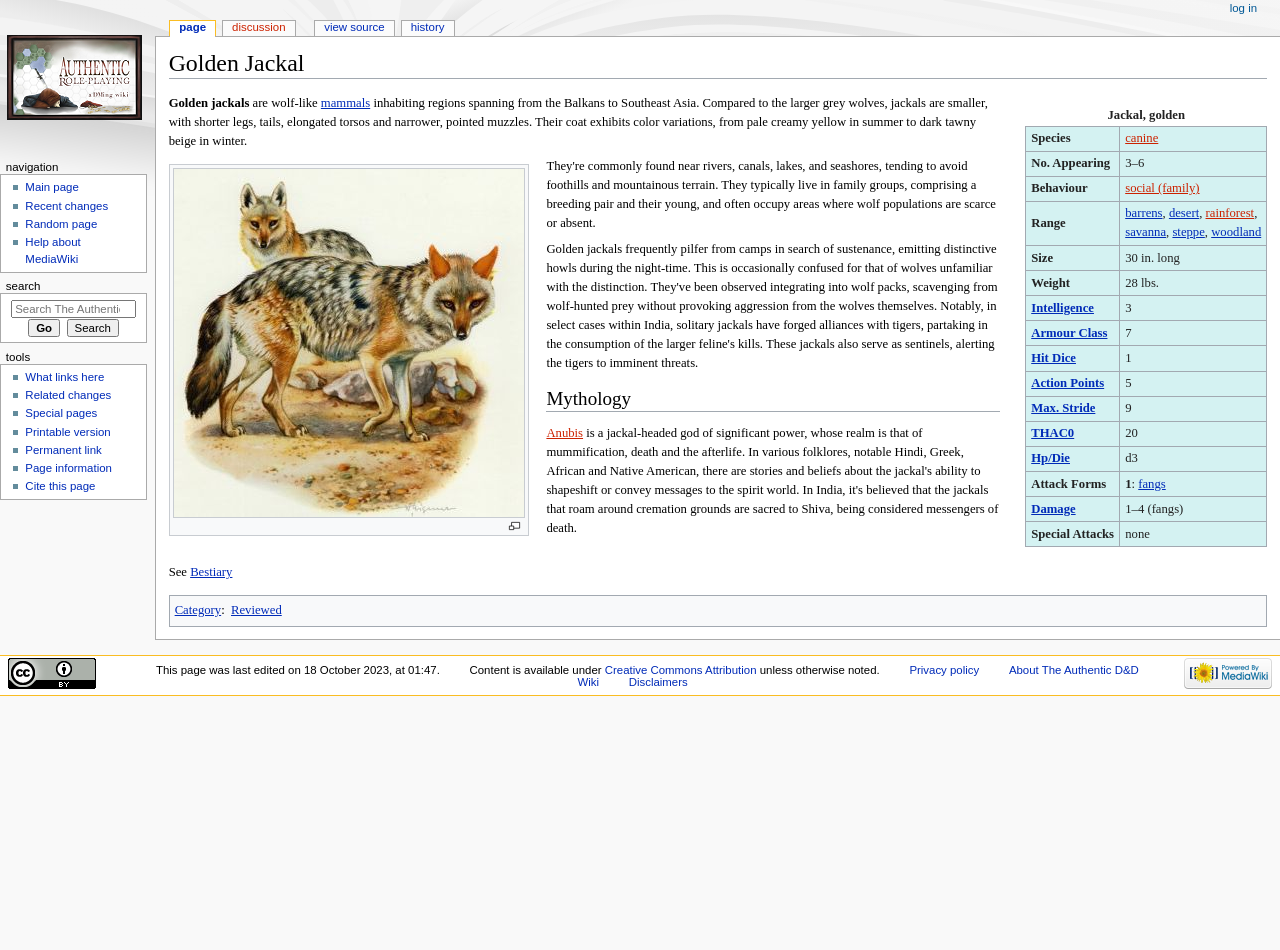Locate the bounding box of the UI element with the following description: "alt="Golden Jackal.jpg"".

[0.135, 0.352, 0.41, 0.367]